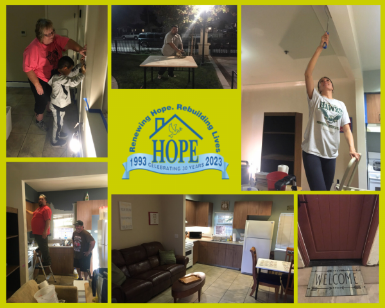Describe thoroughly the contents of the image.

The image showcases a vibrant collage celebrating the impactful work of Hope Ministries, marking 30 years of service from 1993 to 2023. At the center, the logo emphasizes "Renewing Hope. Rebuilding Lives," encapsulating the organization's mission. Surrounding the logo are various snapshots from community service projects, illustrating the hands-on efforts of volunteers.

In the top left, a dedicated volunteer assists a child with a task, highlighting the intergenerational support within the community. Adjacent is a nighttime scene of a volunteer working diligently on a table, embodying the commitment to service regardless of the hour. Another image depicts a volunteer painting a wall, symbolizing the efforts to revitalize homes and spaces.

The lower section features a cozy setting with a sofa and kitchen area, showcasing the transformation of living environments, while another photo captures a worker using a ladder to assist with renovations. Finally, a warm welcome sign invites everyone into the transformed spaces, emphasizing the aim of creating safe and welcoming homes.

This collage beautifully portrays Hope Ministries' initiatives and the collaborative spirit that drives their mission of renewal and community upliftment.